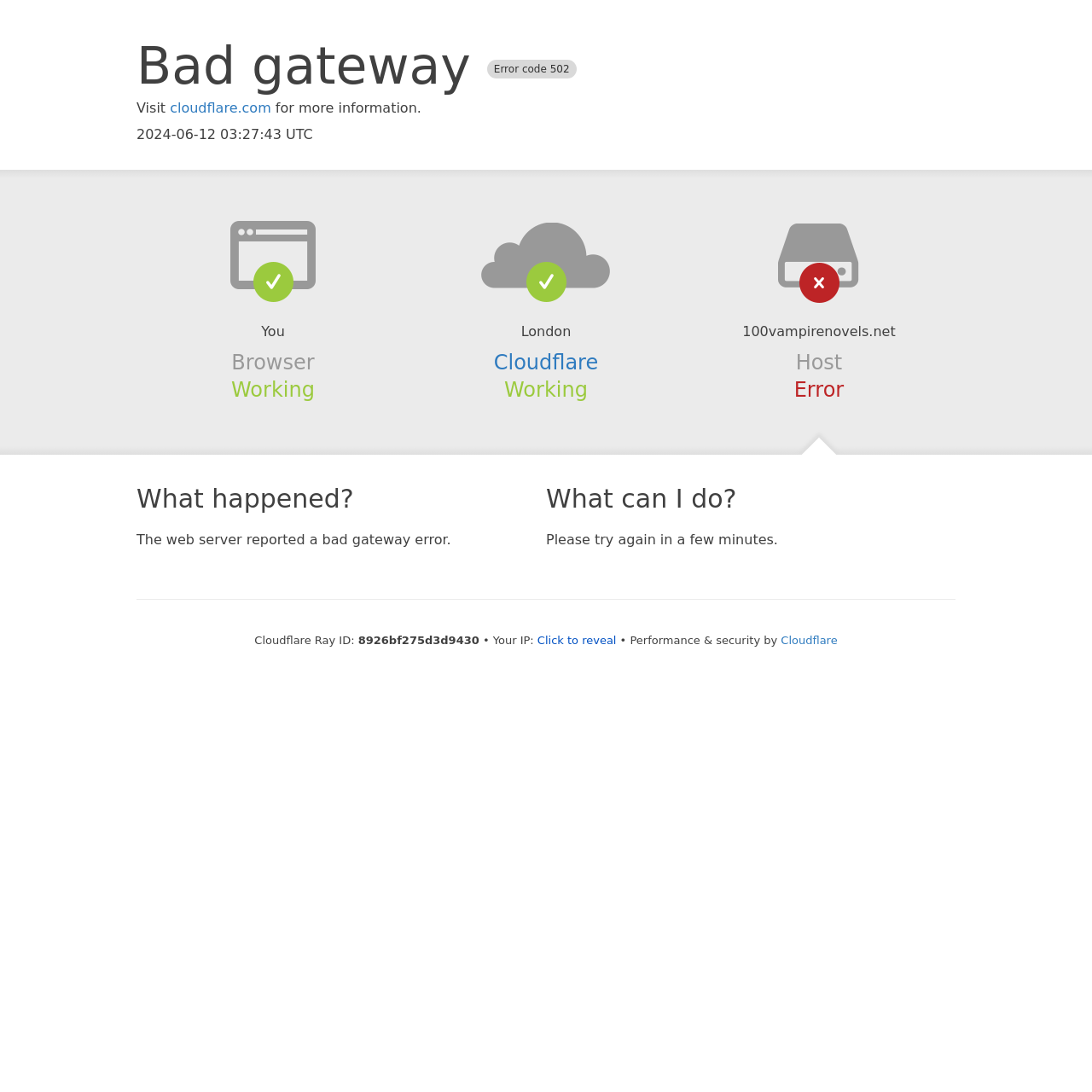What is the error code?
Based on the image, provide your answer in one word or phrase.

502